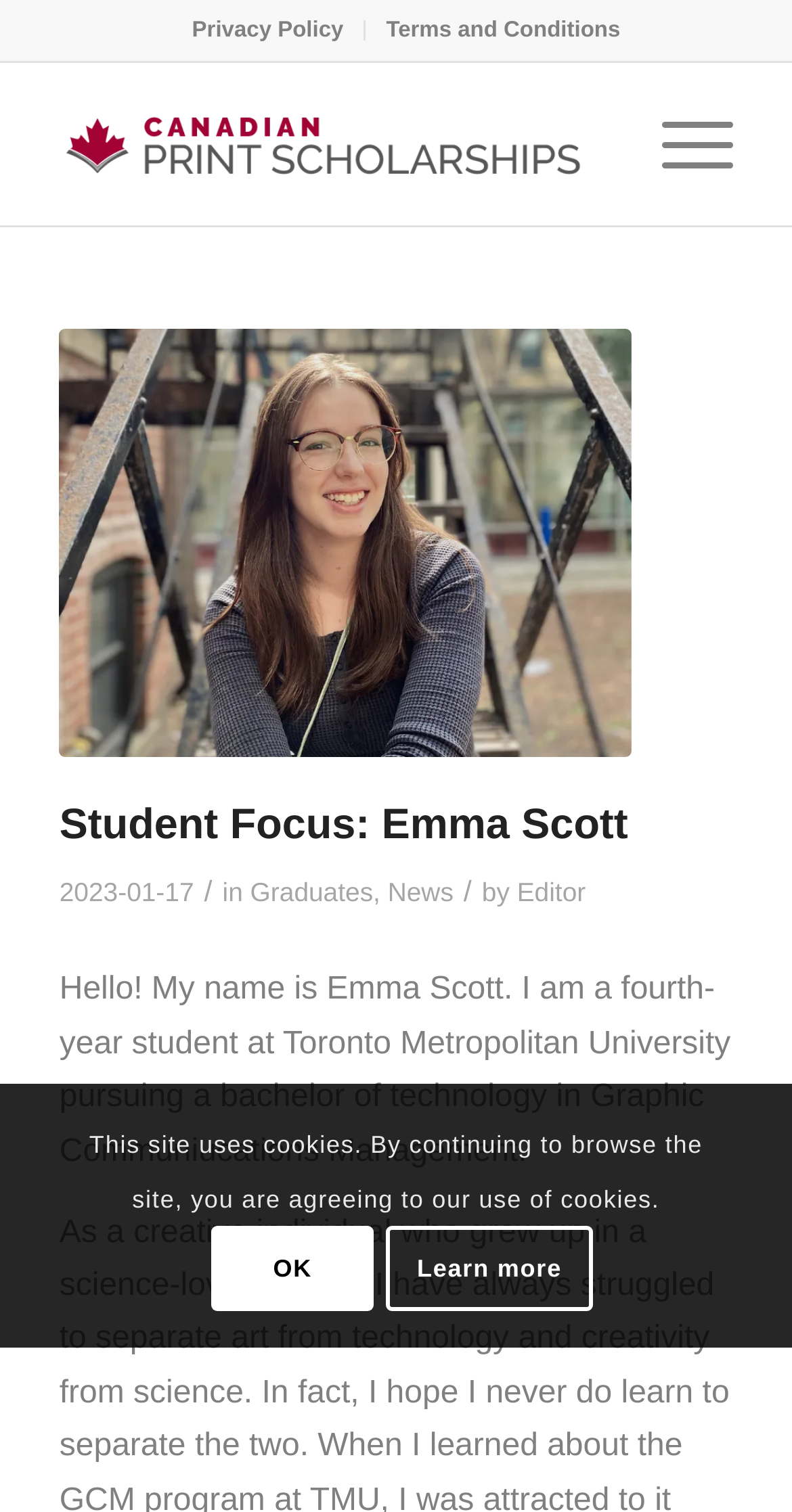Based on the element description: "Terms and Conditions", identify the UI element and provide its bounding box coordinates. Use four float numbers between 0 and 1, [left, top, right, bottom].

[0.488, 0.003, 0.783, 0.038]